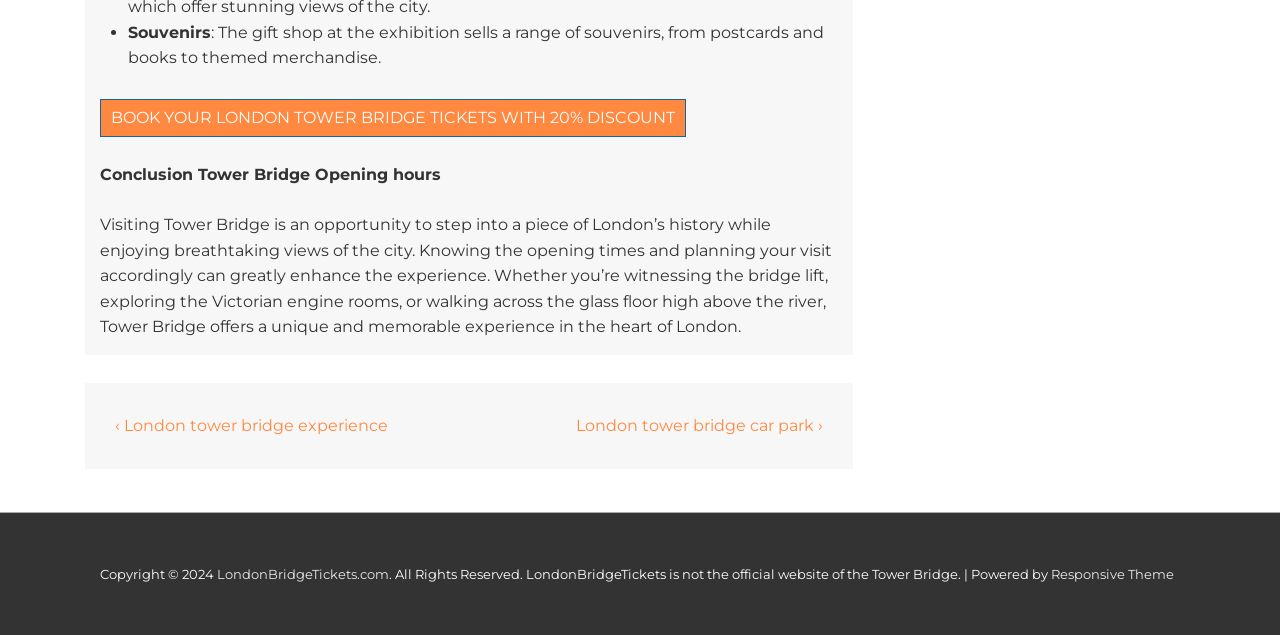Predict the bounding box coordinates for the UI element described as: "LondonBridgeTickets.com". The coordinates should be four float numbers between 0 and 1, presented as [left, top, right, bottom].

[0.17, 0.891, 0.304, 0.916]